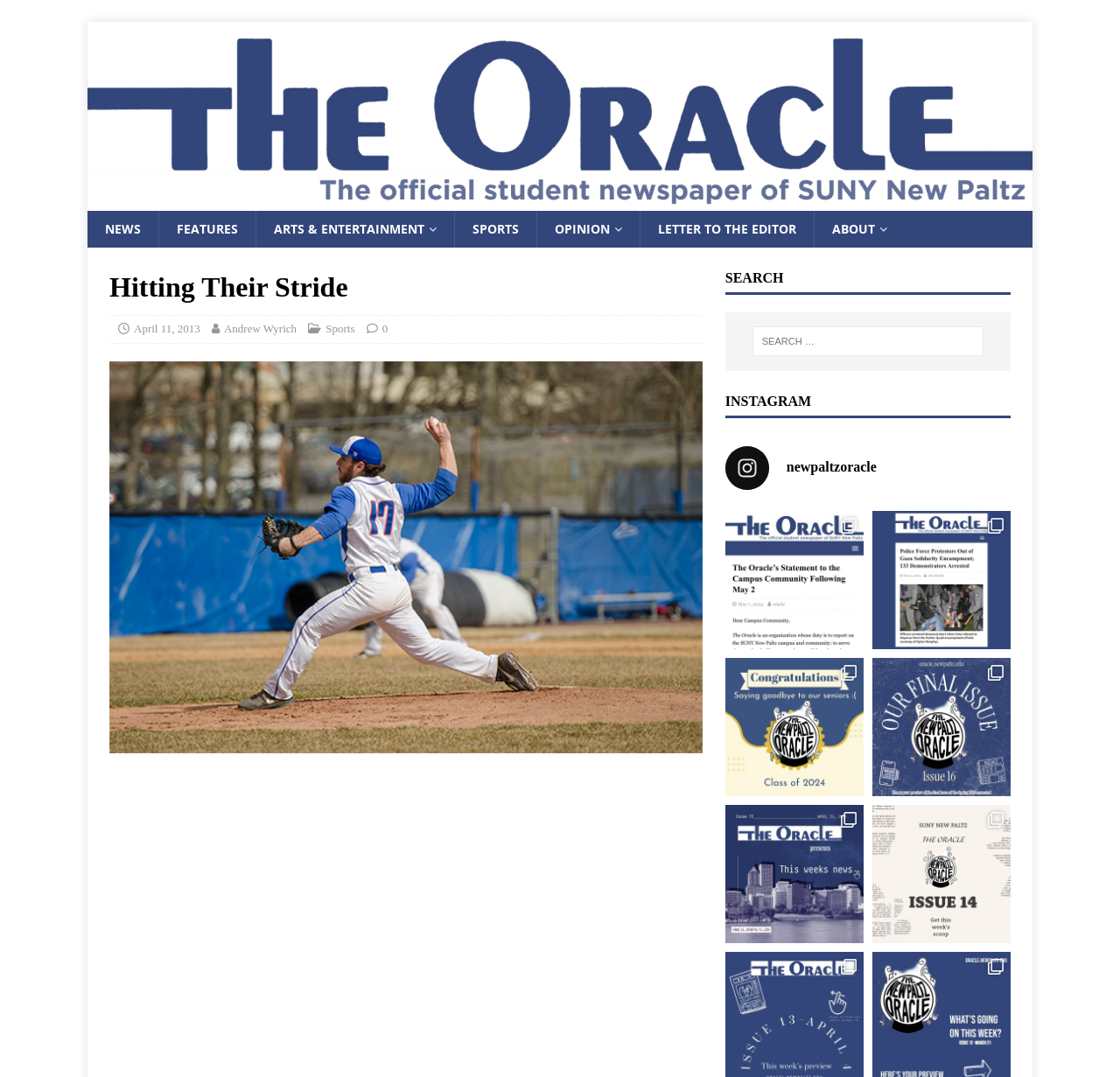Please determine the bounding box of the UI element that matches this description: DISCLAIMER. The coordinates should be given as (top-left x, top-left y, bottom-right x, bottom-right y), with all values between 0 and 1.

None